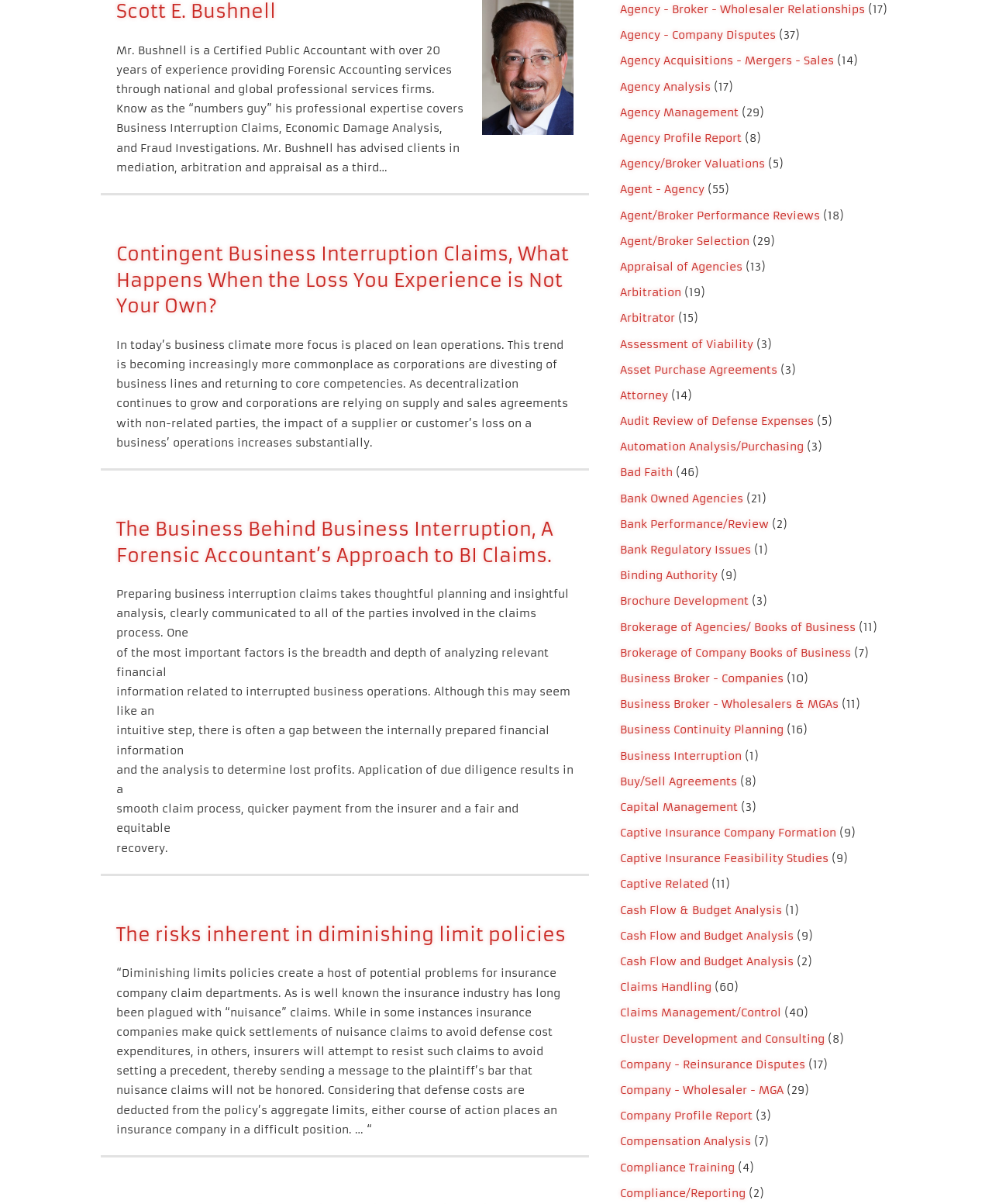Predict the bounding box of the UI element based on this description: "Arbitration".

[0.625, 0.256, 0.687, 0.268]